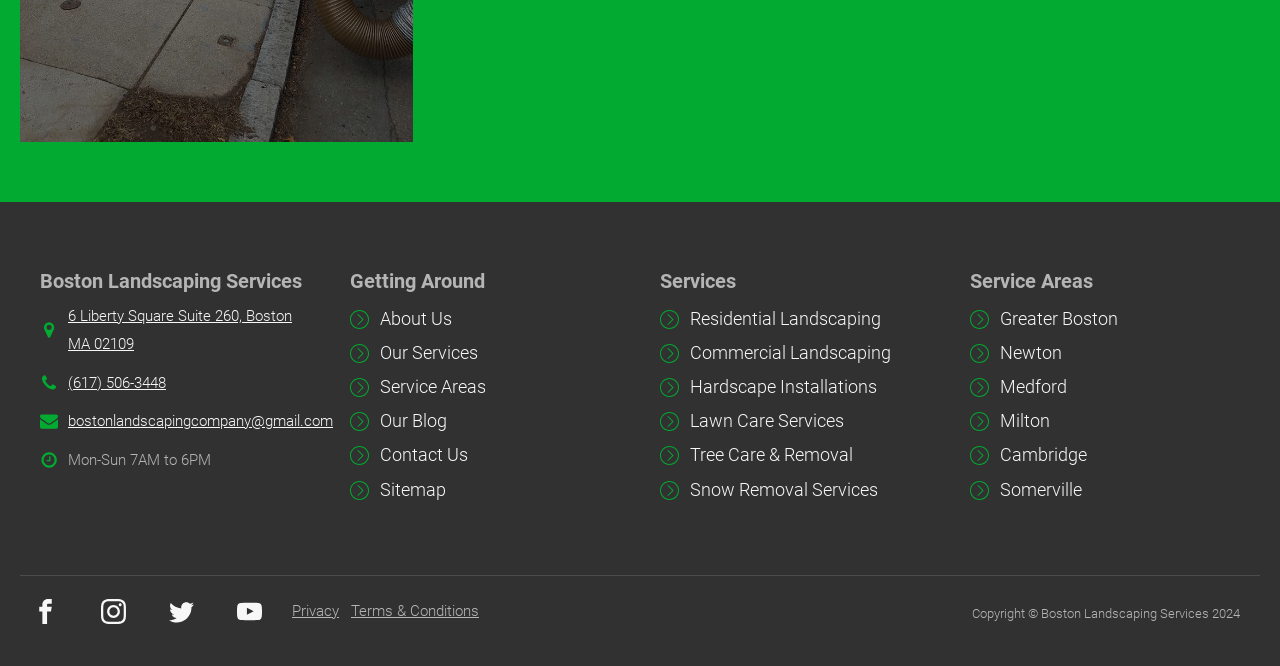Please identify the bounding box coordinates of the clickable area that will fulfill the following instruction: "Check the business hours". The coordinates should be in the format of four float numbers between 0 and 1, i.e., [left, top, right, bottom].

[0.053, 0.677, 0.165, 0.704]